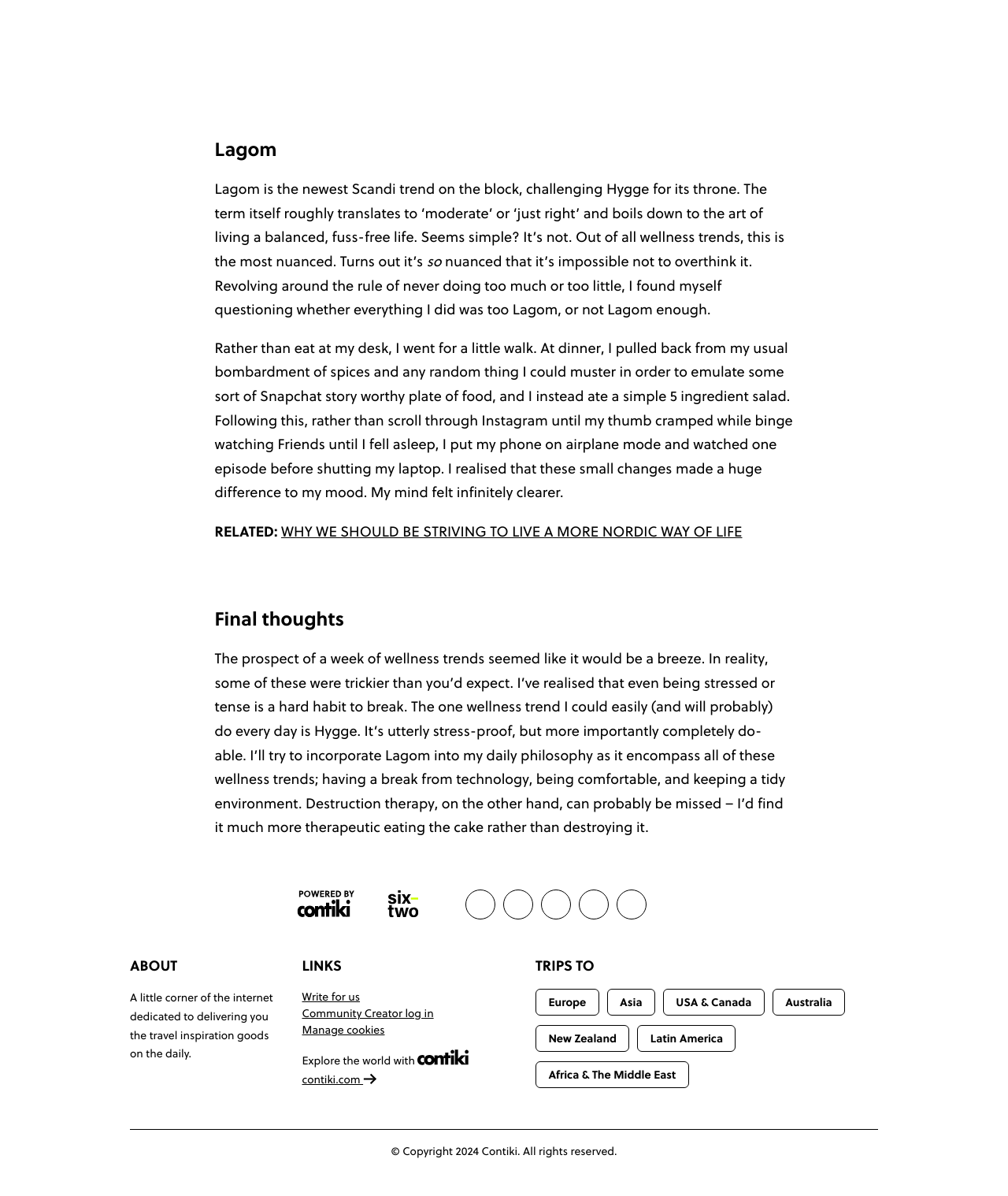What is the author's goal in writing this article?
Please provide a comprehensive answer based on the information in the image.

The author's goal in writing this article seems to be to explore the concept of Lagom, its nuances, and how it can be applied to daily life, as evident from the text that discusses the author's personal experiences and reflections on Lagom.